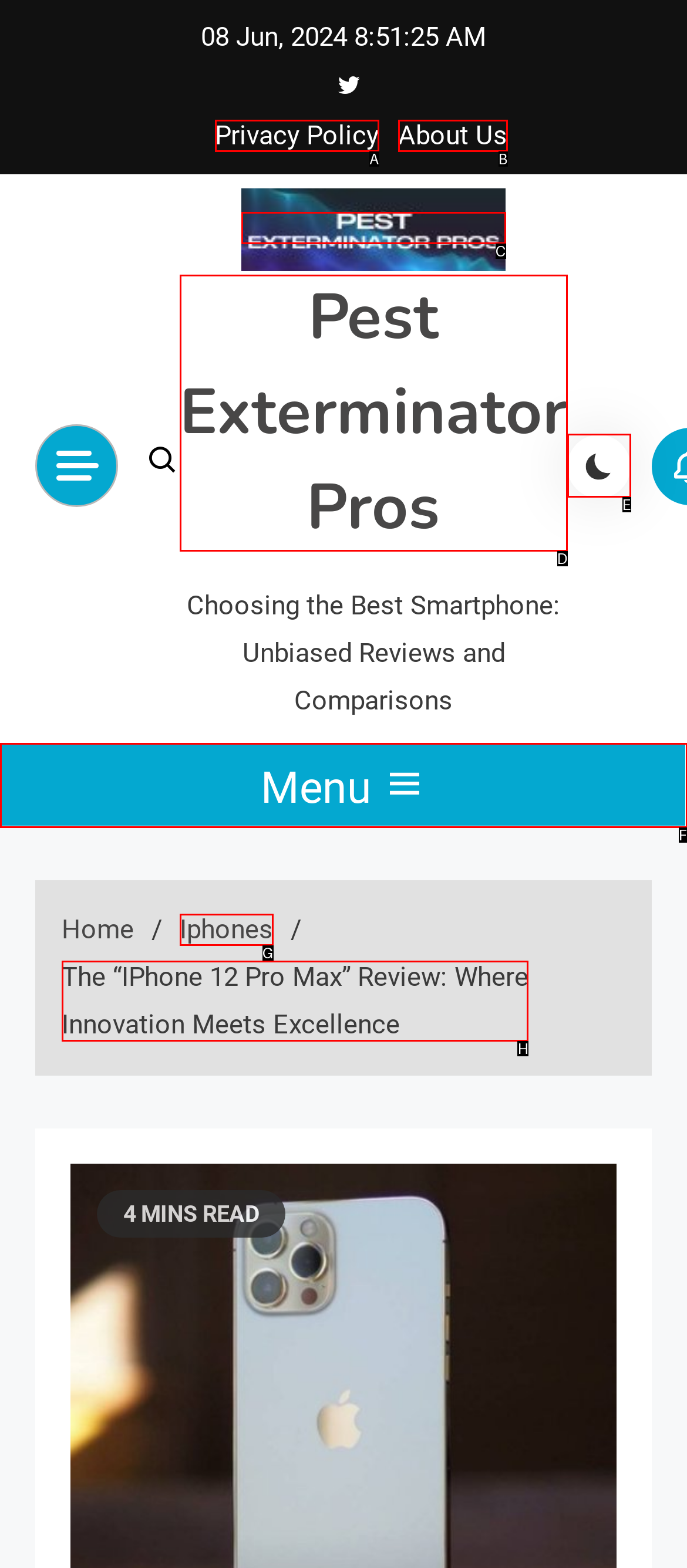Please identify the correct UI element to click for the task: Read the review of iPhone 12 Pro Max Respond with the letter of the appropriate option.

H